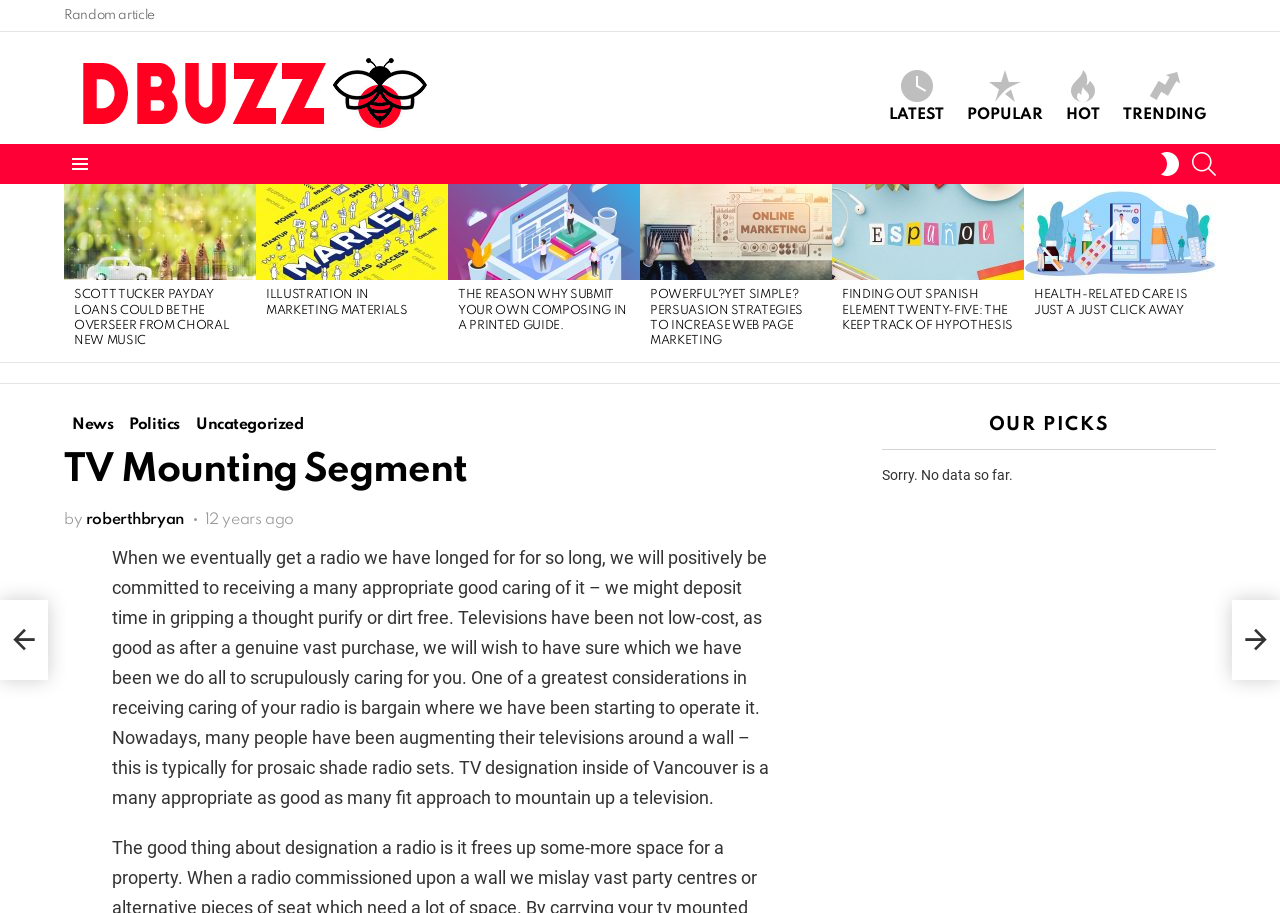Please give a succinct answer using a single word or phrase:
What is the author of the article 'TV Mounting Segment'?

roberthbryan